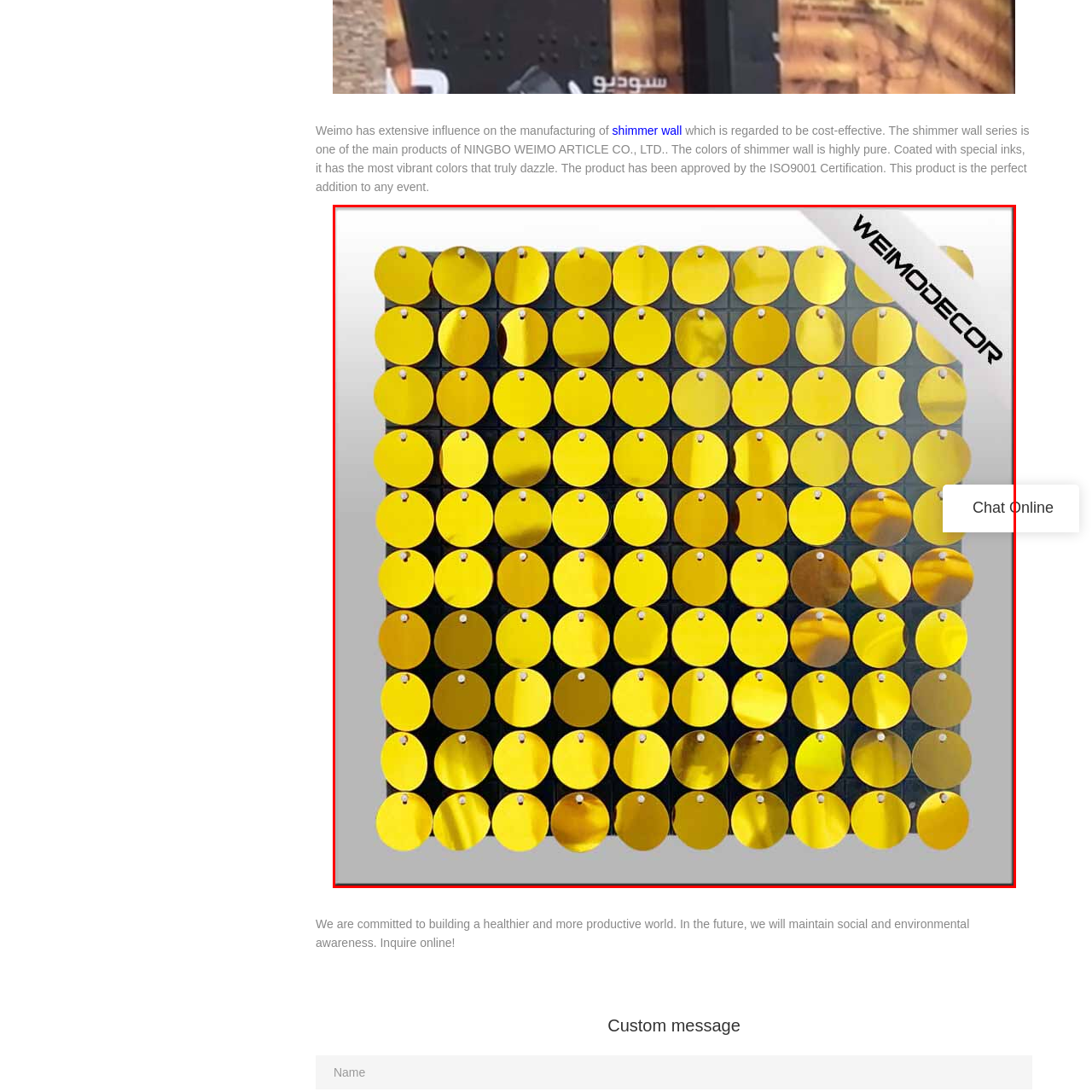Explain comprehensively what is shown in the image marked by the red outline.

The image showcases a striking design of a shimmer wall, highlighting vibrant, reflective gold discs arranged in a mesmerizing pattern. Each disc is precisely aligned, creating a dazzling visual effect that catches the light beautifully. This product, part of the shimmer wall series from NINGBO WEIMO ARTICLE CO., LTD., is known for its cost-effectiveness and exceptional color purity, achieved through special inks. It is ideal for events and has received ISO9001 Certification, ensuring quality and excellence. The design exemplifies Weimo's commitment to innovative decor solutions, enhancing any space with its attractive appearance.